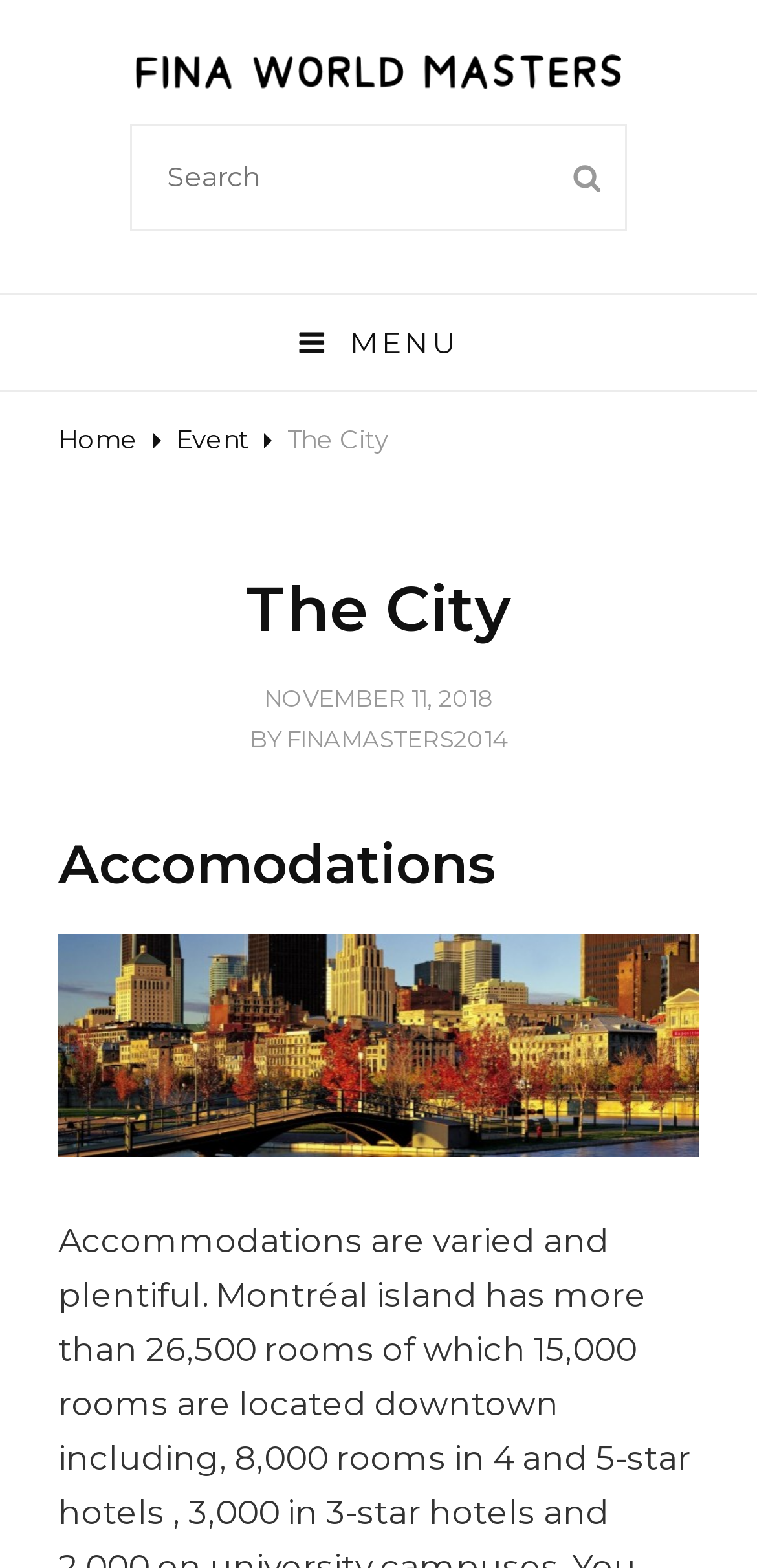Use the information in the screenshot to answer the question comprehensively: How many rooms are available downtown?

Based on the webpage content, it is mentioned that 'Montréal island has more than 26,500 rooms of which 15,000 rooms are located downtown'. Therefore, the answer is 15,000.